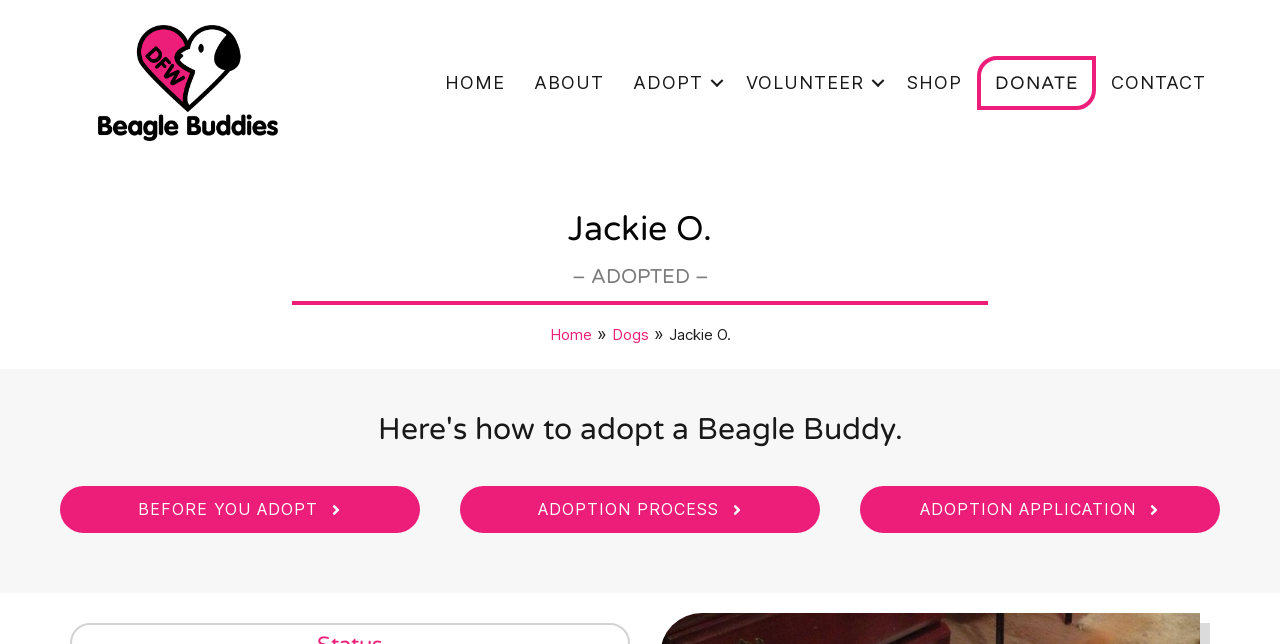Determine the bounding box coordinates of the region to click in order to accomplish the following instruction: "visit about page". Provide the coordinates as four float numbers between 0 and 1, specifically [left, top, right, bottom].

[0.406, 0.093, 0.483, 0.164]